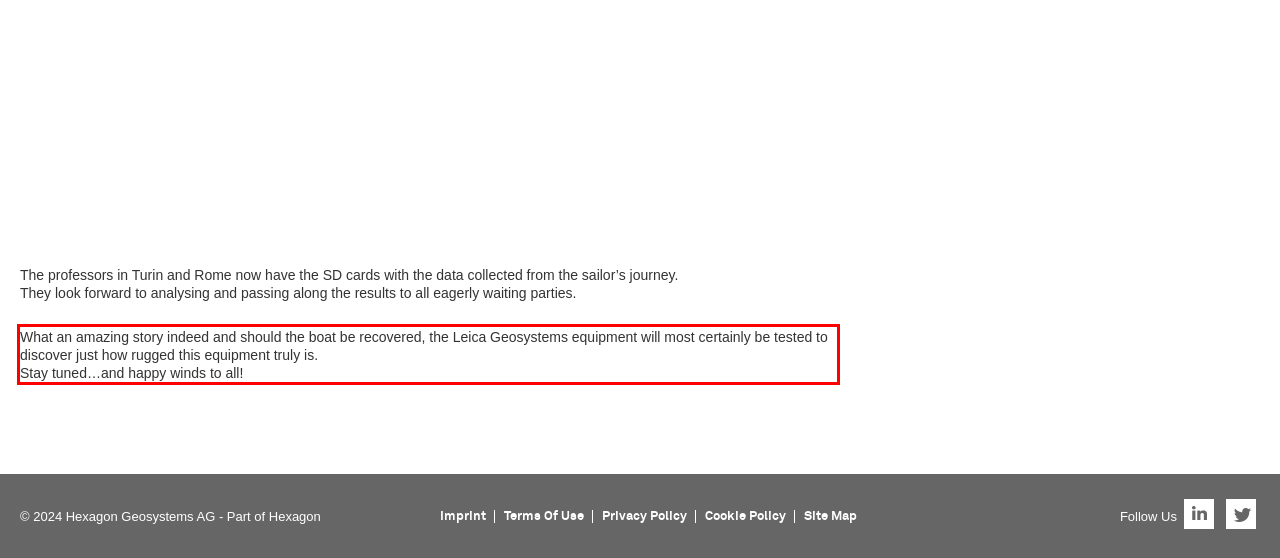You are given a screenshot showing a webpage with a red bounding box. Perform OCR to capture the text within the red bounding box.

What an amazing story indeed and should the boat be recovered, the Leica Geosystems equipment will most certainly be tested to discover just how rugged this equipment truly is. Stay tuned…and happy winds to all!